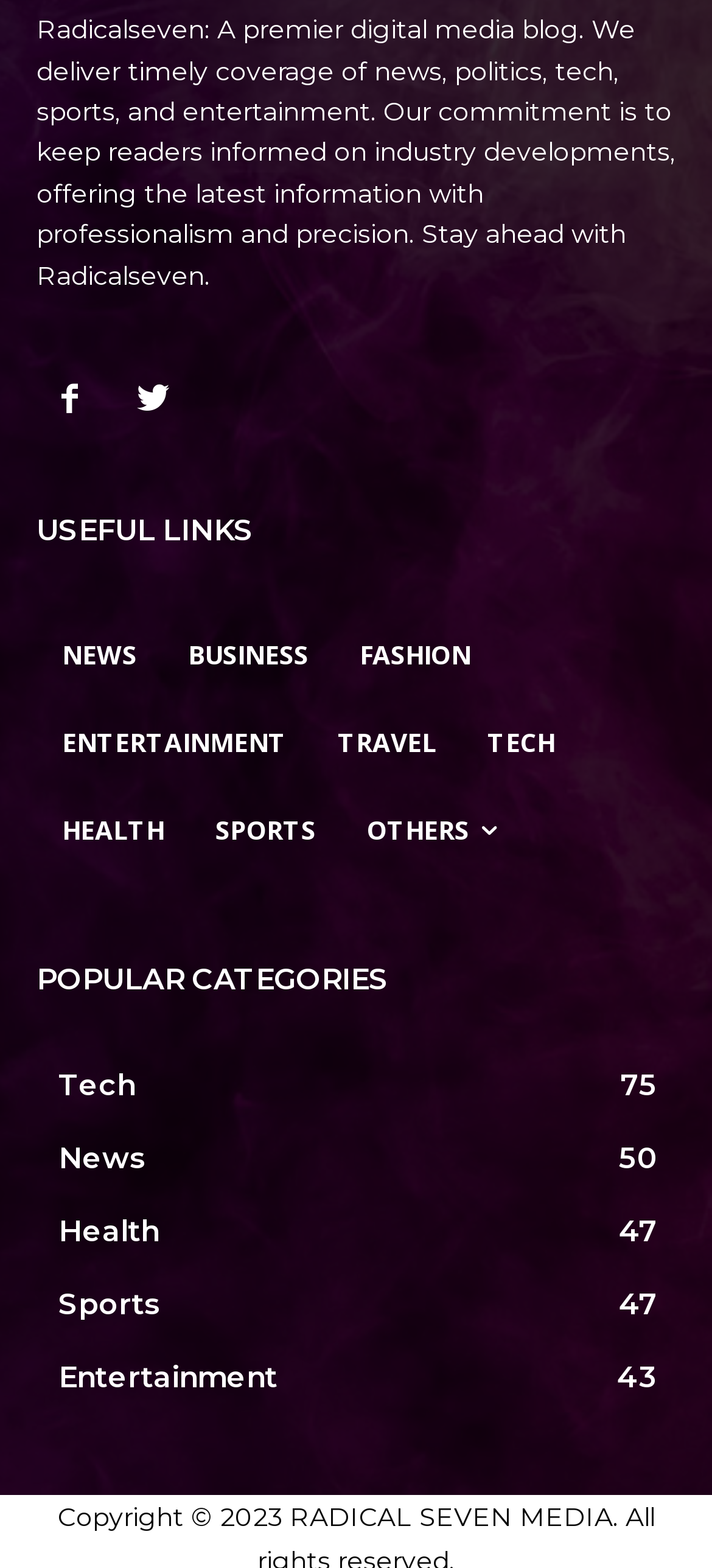How many categories are listed under 'USEFUL LINKS'?
Carefully examine the image and provide a detailed answer to the question.

The 'USEFUL LINKS' section is listed below the StaticText element, and it contains 8 links: 'NEWS', 'BUSINESS', 'FASHION', 'ENTERTAINMENT', 'TRAVEL', 'TECH', 'HEALTH', and 'SPORTS'.